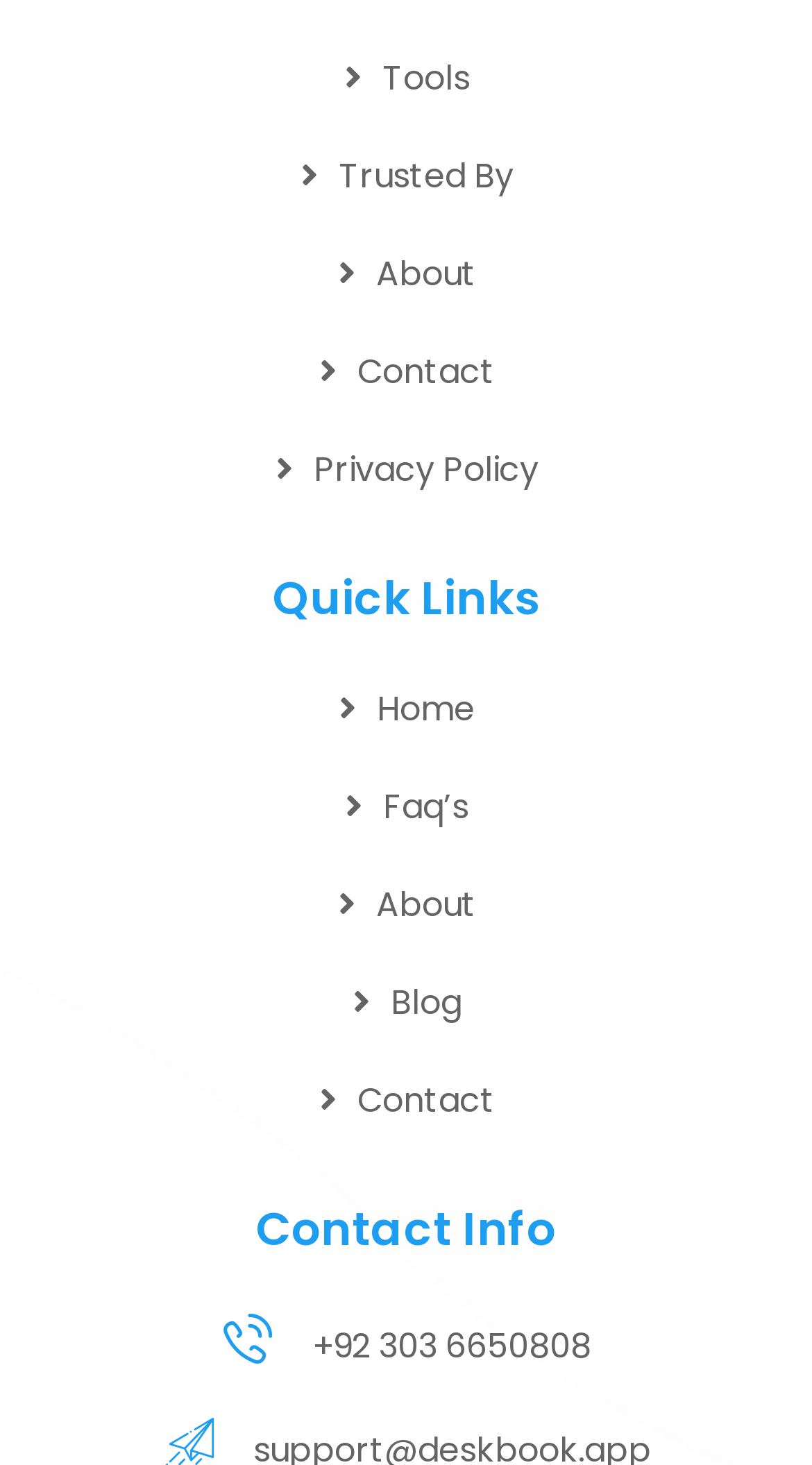Identify the bounding box for the UI element described as: "Trusted By". Ensure the coordinates are four float numbers between 0 and 1, formatted as [left, top, right, bottom].

[0.371, 0.104, 0.632, 0.136]